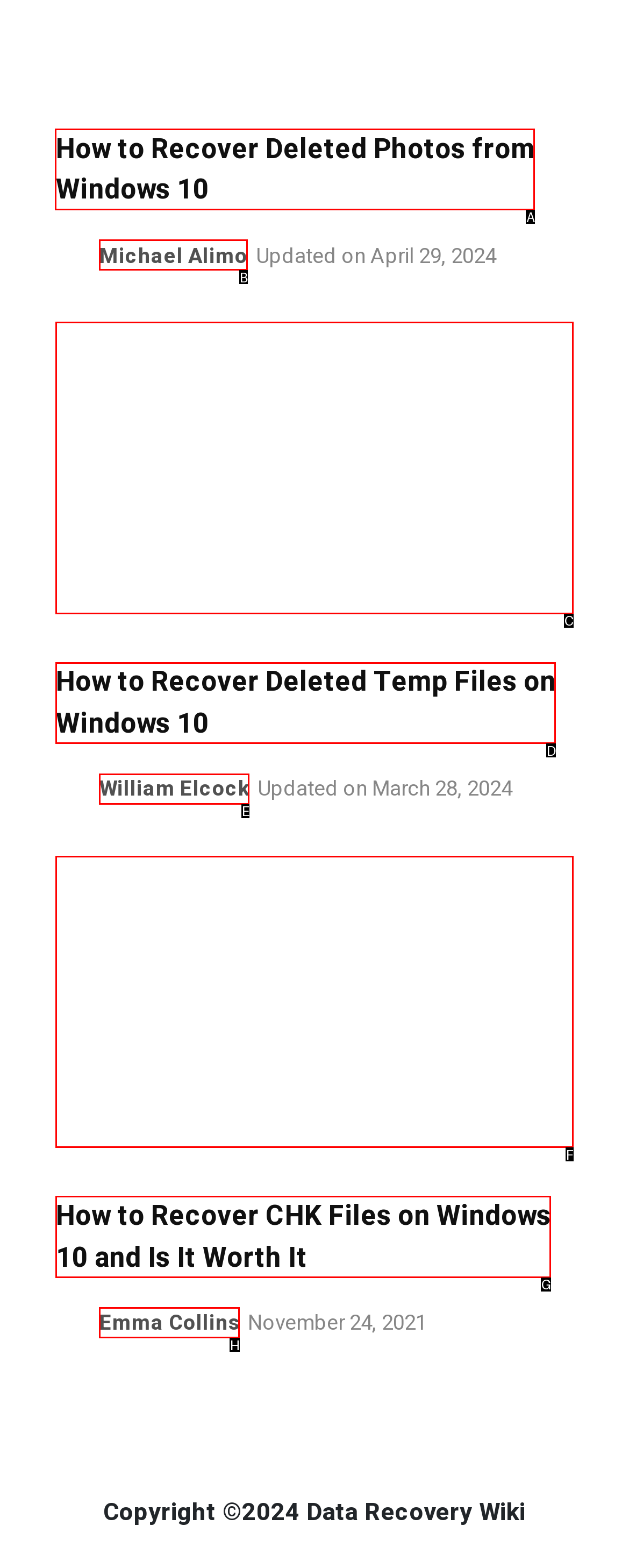Identify the letter of the UI element you need to select to accomplish the task: Click on 'How to Recover Deleted Photos from Windows 10'.
Respond with the option's letter from the given choices directly.

A